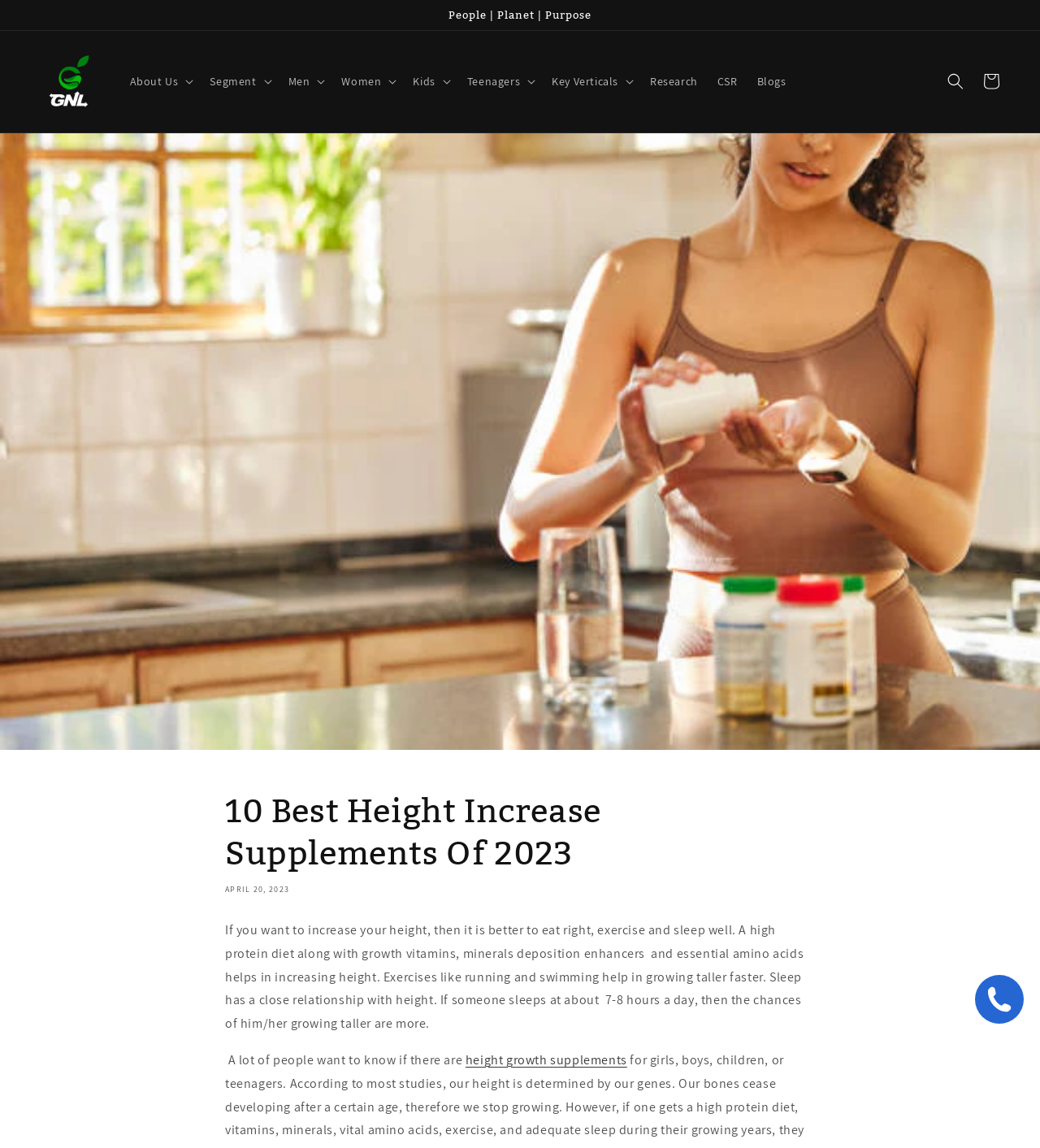Identify the bounding box coordinates for the UI element described as: "parent_node: About Us". The coordinates should be provided as four floats between 0 and 1: [left, top, right, bottom].

[0.033, 0.041, 0.1, 0.101]